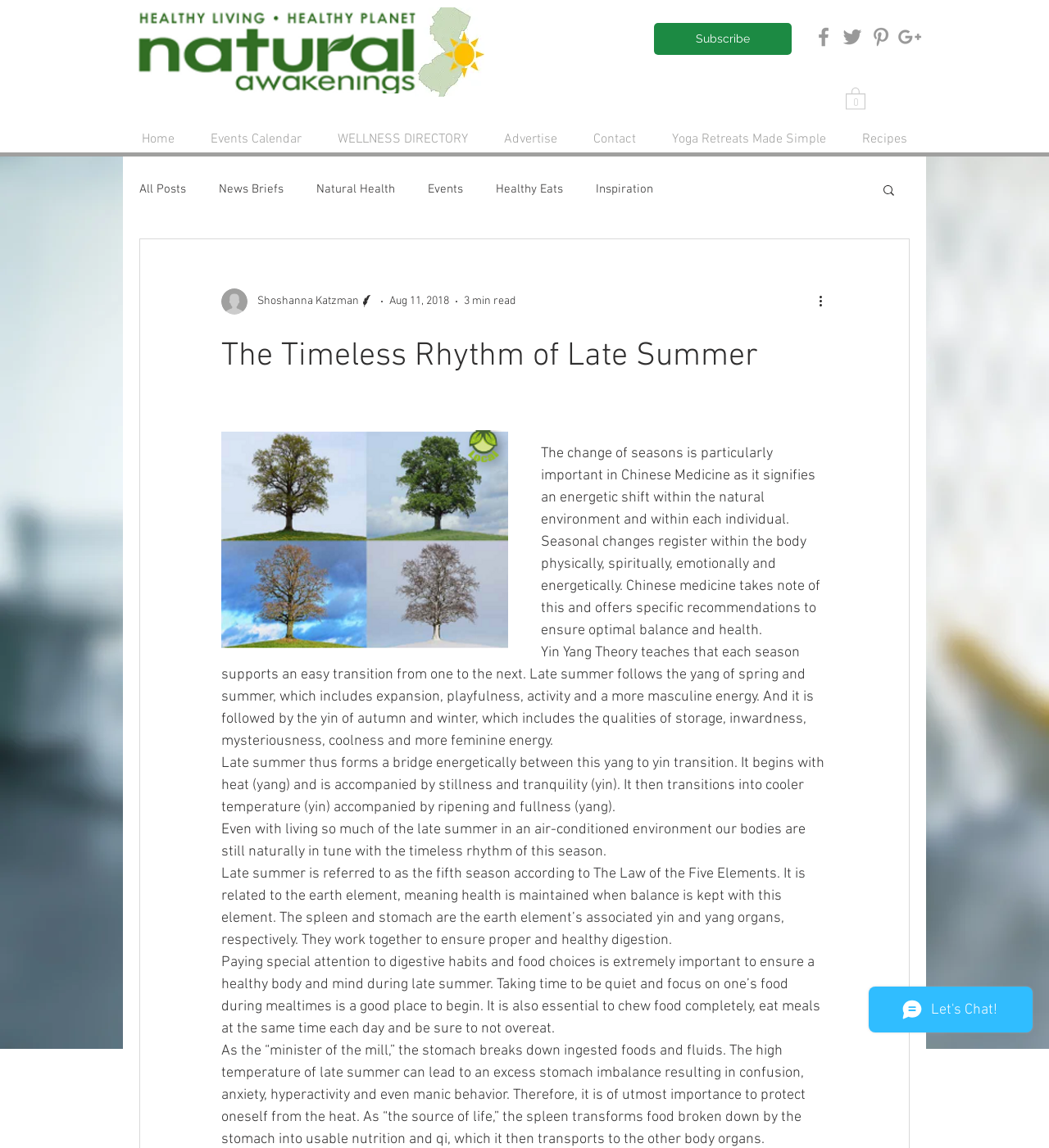Find the bounding box coordinates for the area that must be clicked to perform this action: "Read more about the article".

[0.778, 0.254, 0.797, 0.271]